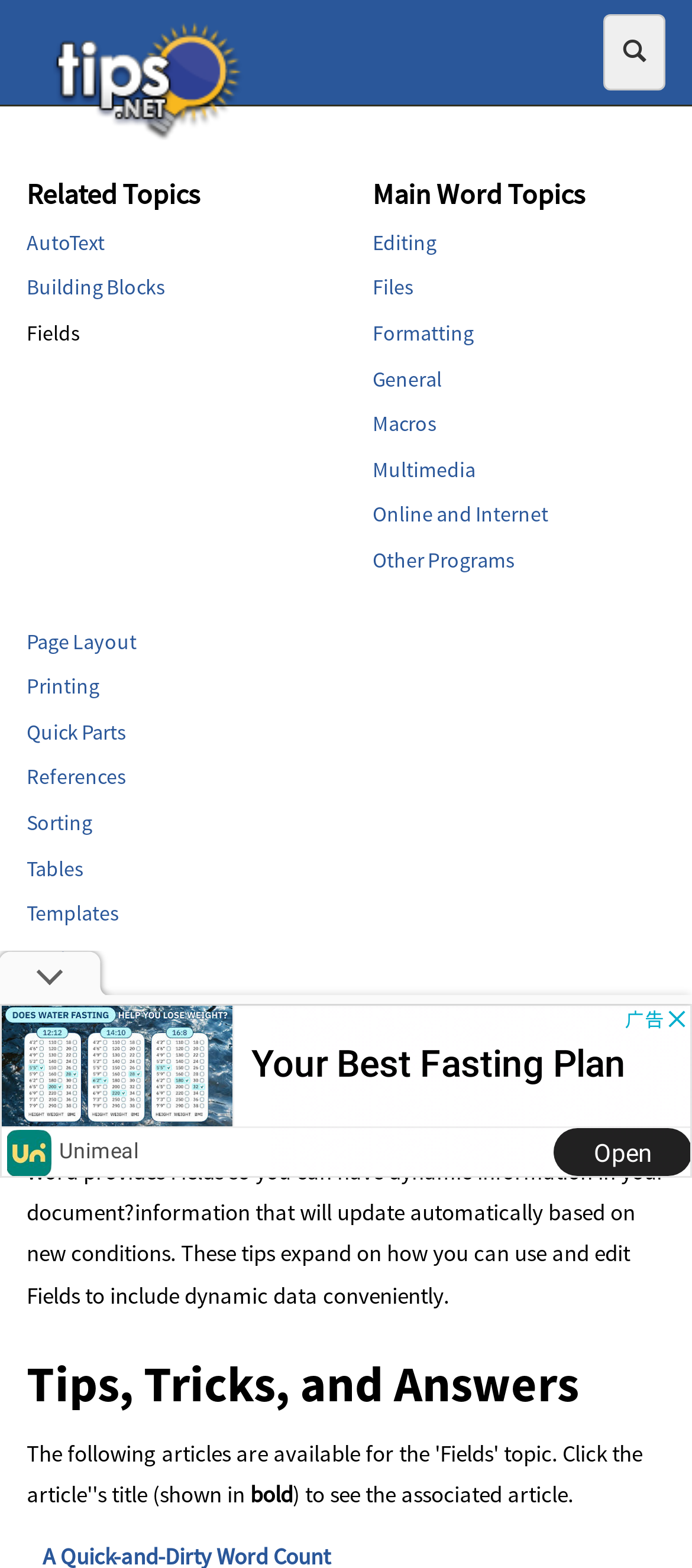Locate the bounding box coordinates of the clickable region necessary to complete the following instruction: "Click the Toggle navigation button". Provide the coordinates in the format of four float numbers between 0 and 1, i.e., [left, top, right, bottom].

[0.872, 0.009, 0.962, 0.058]